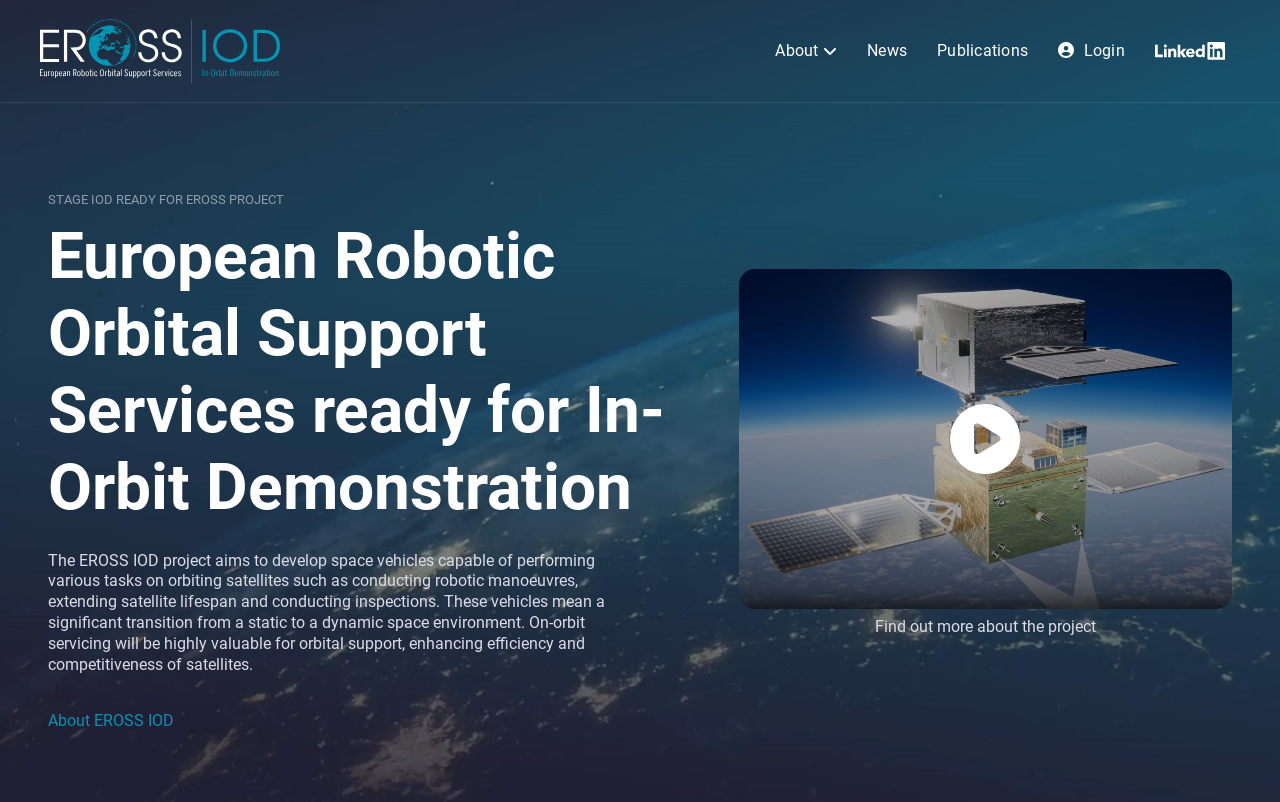Carefully examine the image and provide an in-depth answer to the question: What can be done to learn more about the project?

I determined the answer by looking at the link element with the text 'Find out more about the project '. This link suggests that users can find out more about the project by clicking on it.